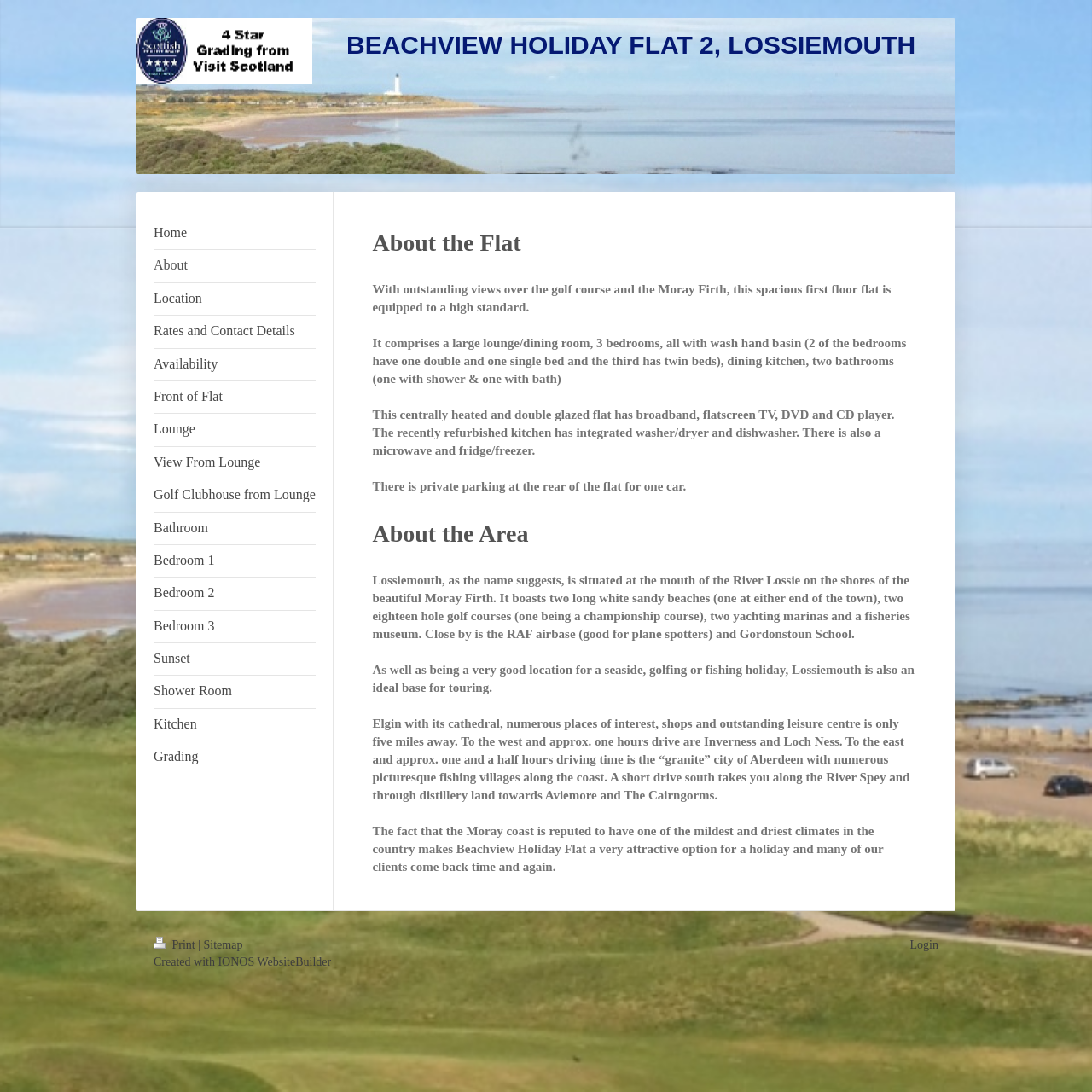Using the element description Golf Clubhouse from Lounge, predict the bounding box coordinates for the UI element. Provide the coordinates in (top-left x, top-left y, bottom-right x, bottom-right y) format with values ranging from 0 to 1.

[0.141, 0.438, 0.289, 0.469]